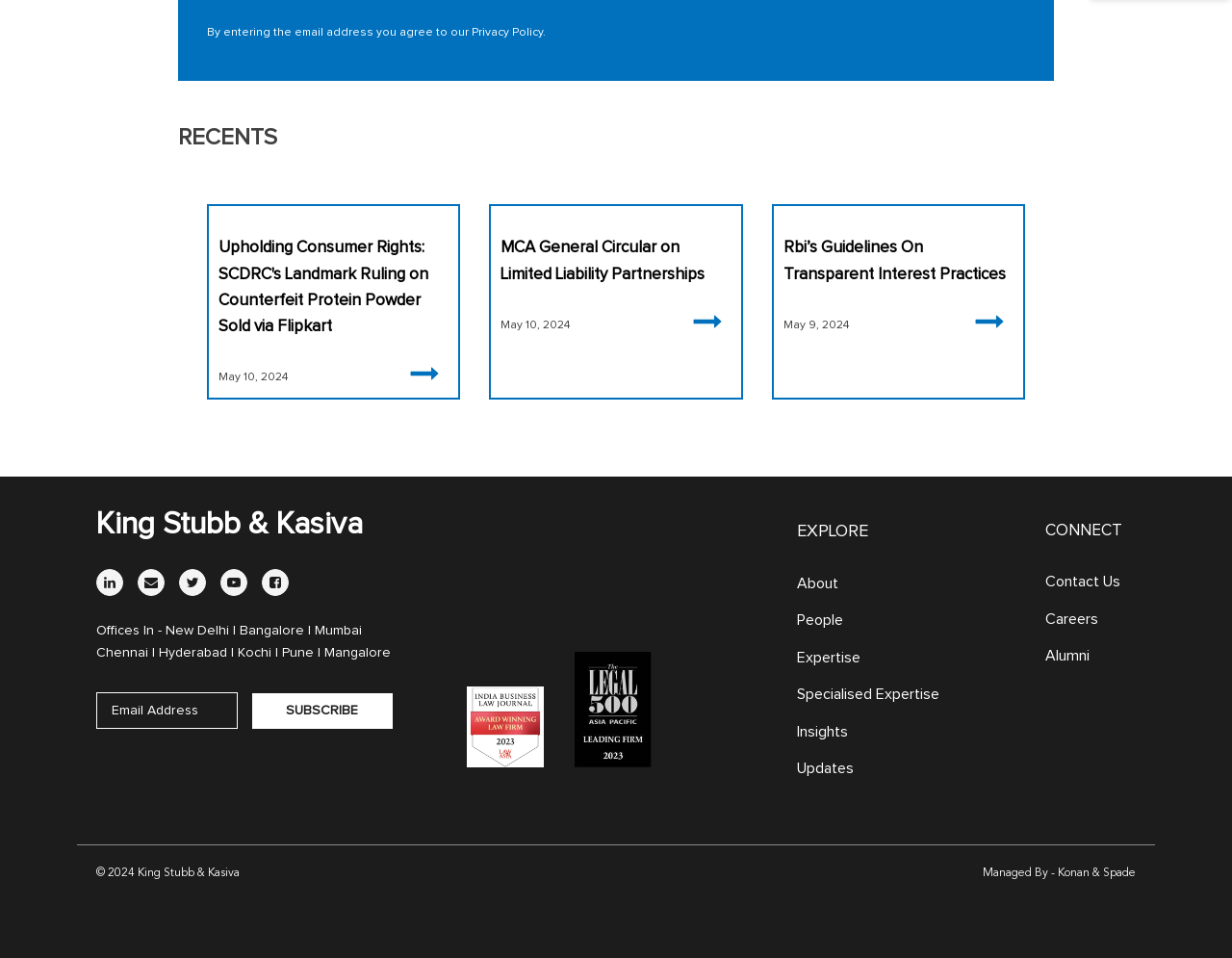What is the name of the law firm?
Provide an in-depth answer to the question, covering all aspects.

The name of the law firm can be found in the heading element with the text 'King Stubb & Kasiva' located at the top left corner of the webpage.